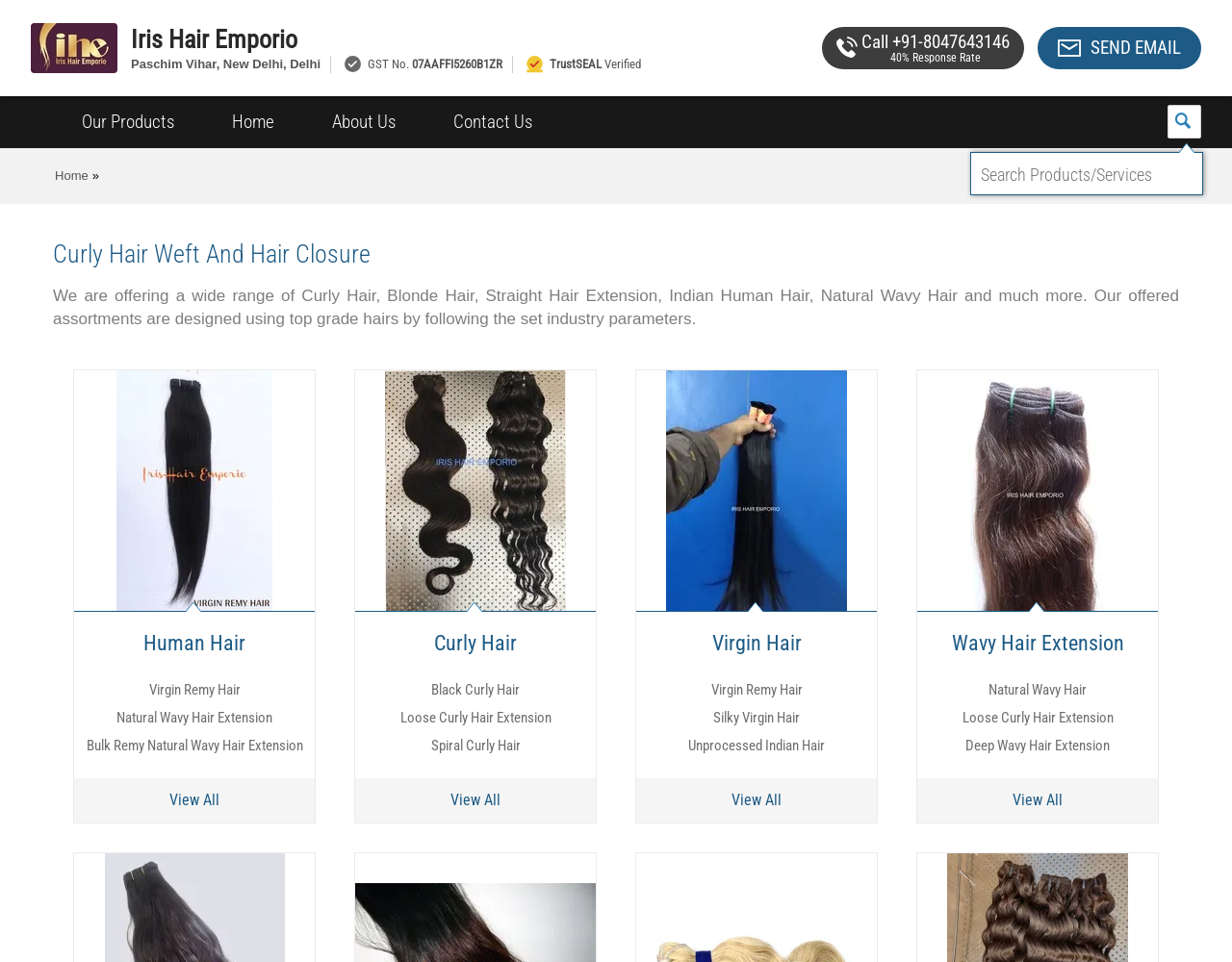Determine the bounding box coordinates for the element that should be clicked to follow this instruction: "Search for products or services". The coordinates should be given as four float numbers between 0 and 1, in the format [left, top, right, bottom].

[0.788, 0.161, 0.976, 0.202]